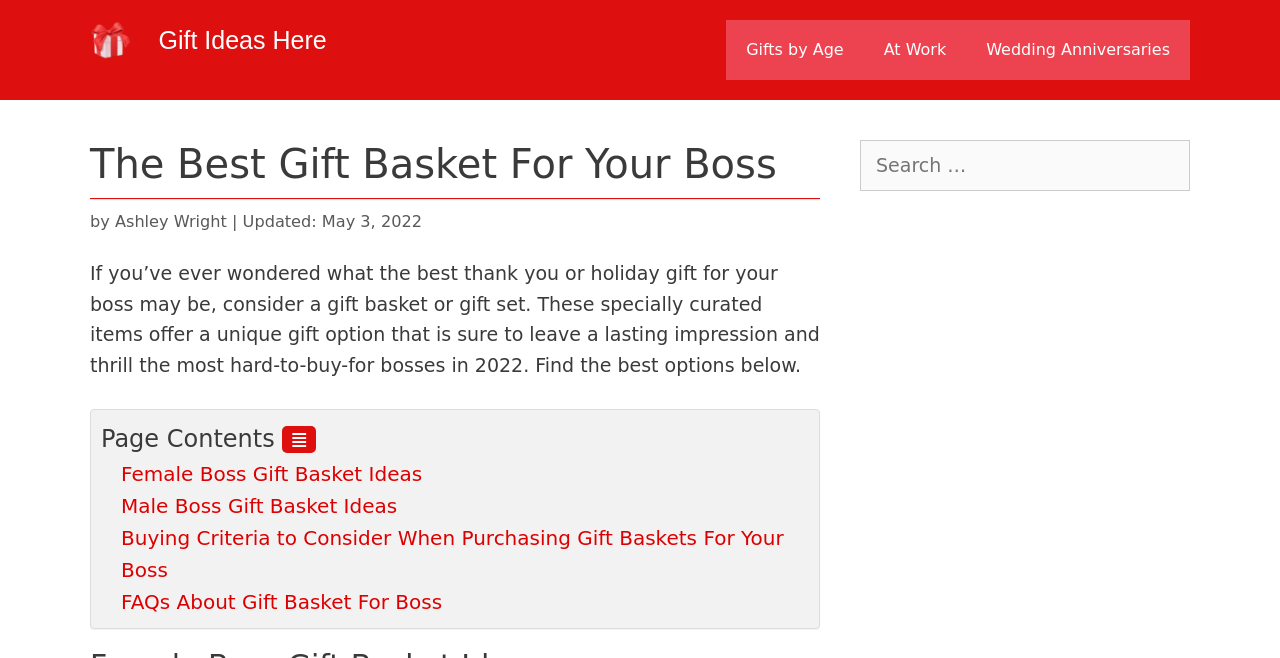Please provide the bounding box coordinate of the region that matches the element description: Female Boss Gift Basket Ideas. Coordinates should be in the format (top-left x, top-left y, bottom-right x, bottom-right y) and all values should be between 0 and 1.

[0.095, 0.696, 0.632, 0.745]